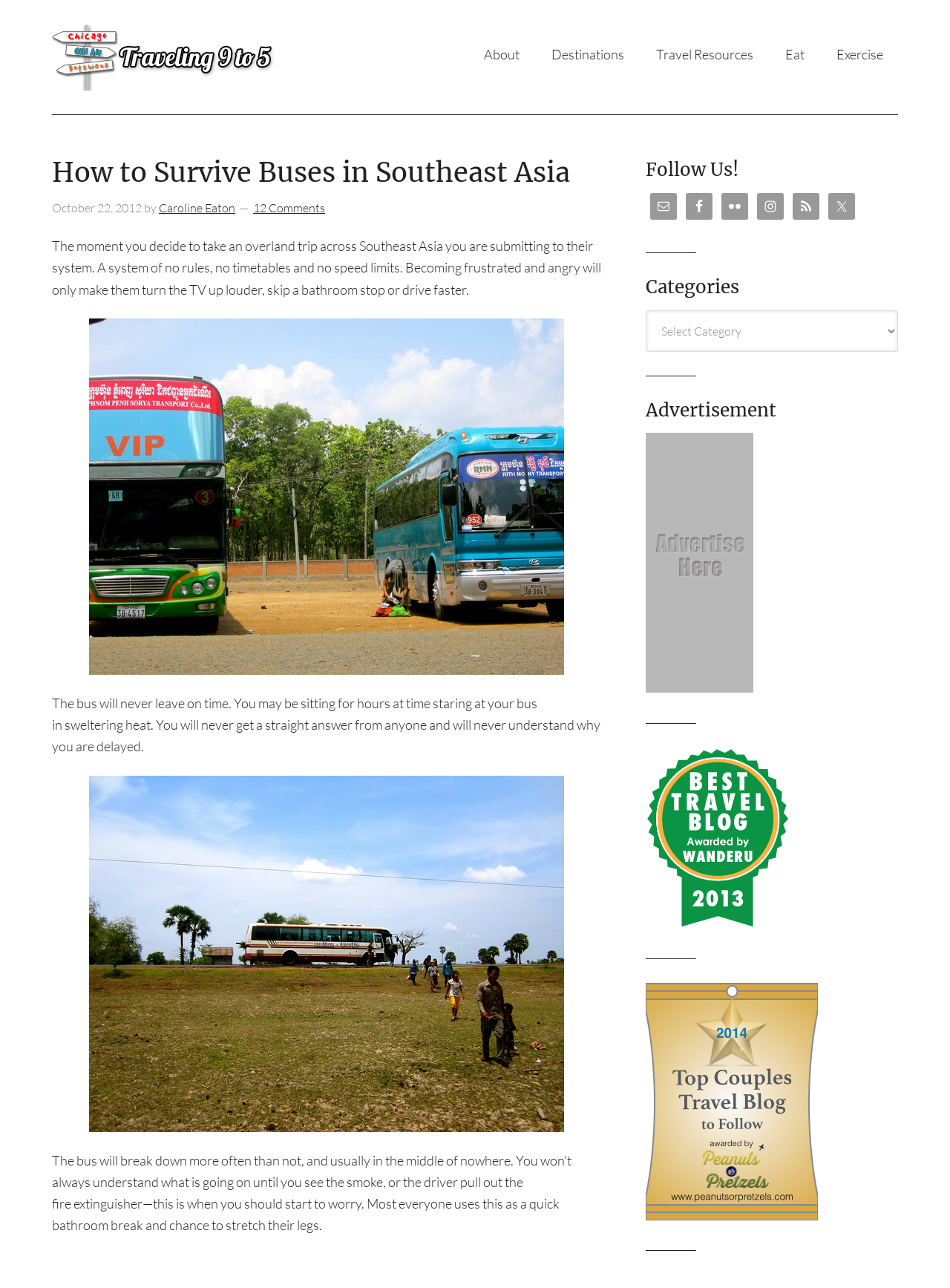Predict the bounding box coordinates of the area that should be clicked to accomplish the following instruction: "Follow on Facebook". The bounding box coordinates should consist of four float numbers between 0 and 1, i.e., [left, top, right, bottom].

[0.722, 0.15, 0.75, 0.17]